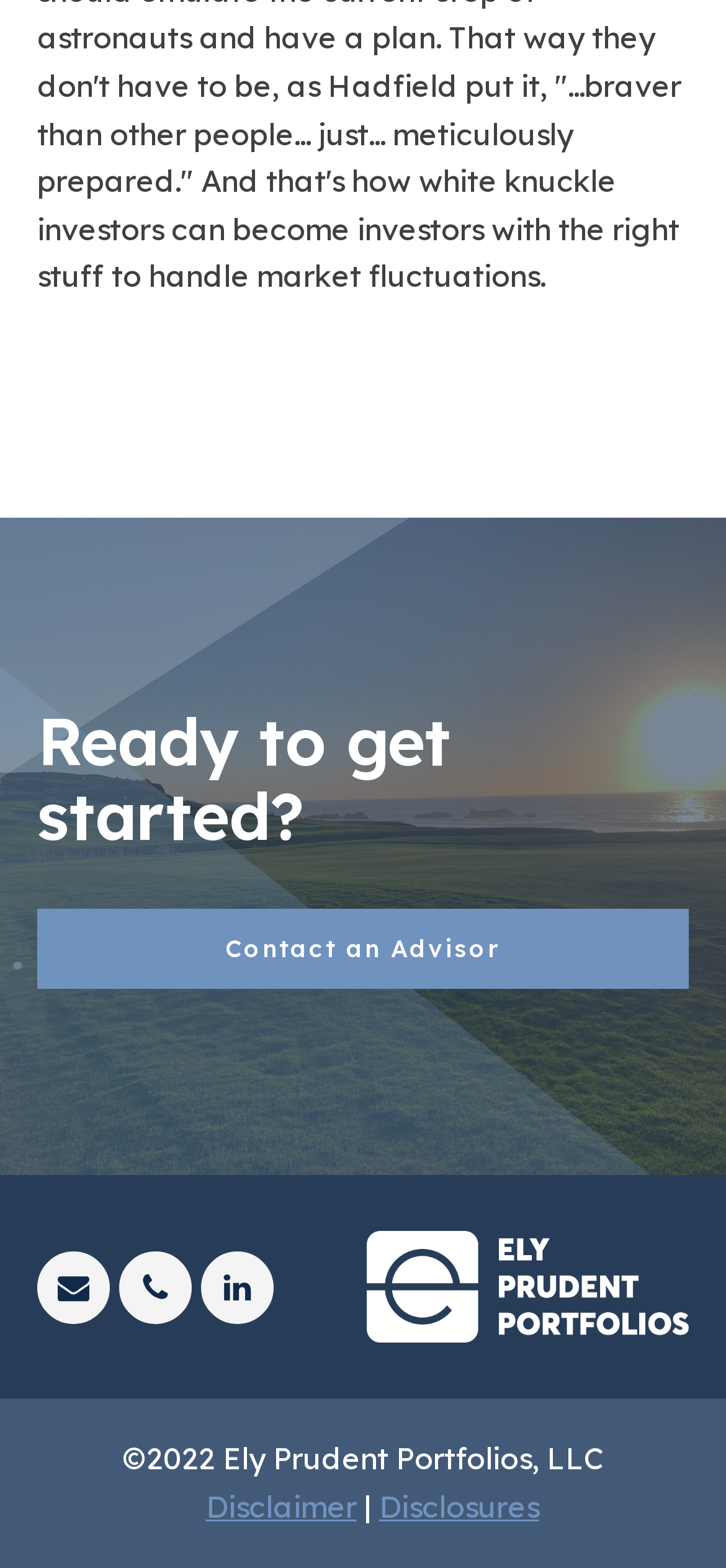Using the description "Contact an Advisor", predict the bounding box of the relevant HTML element.

[0.051, 0.58, 0.949, 0.631]